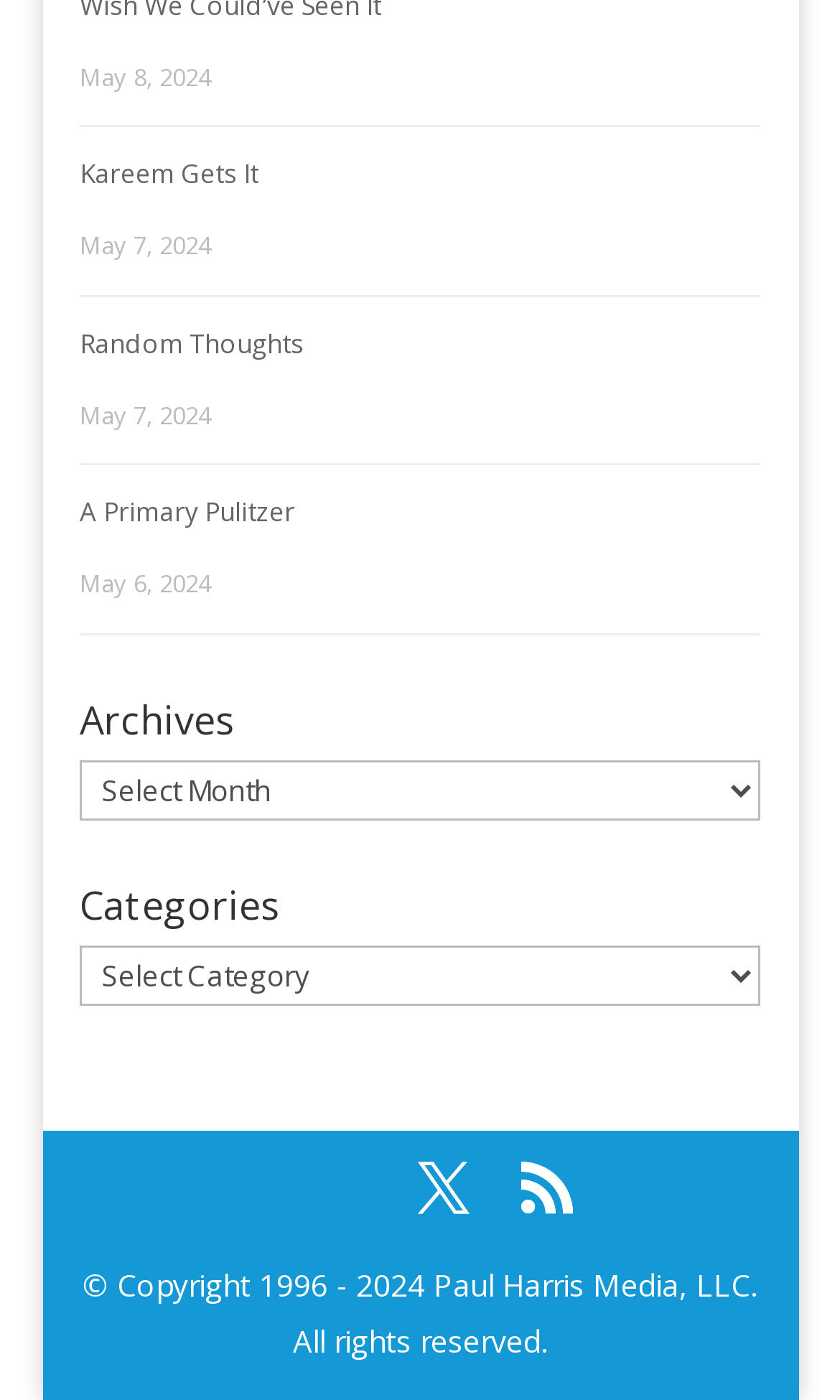What is the date of the latest article?
Using the information presented in the image, please offer a detailed response to the question.

I looked at the time elements and found the latest date mentioned is 'May 8, 2024', which is associated with the article 'Kareem Gets It'.